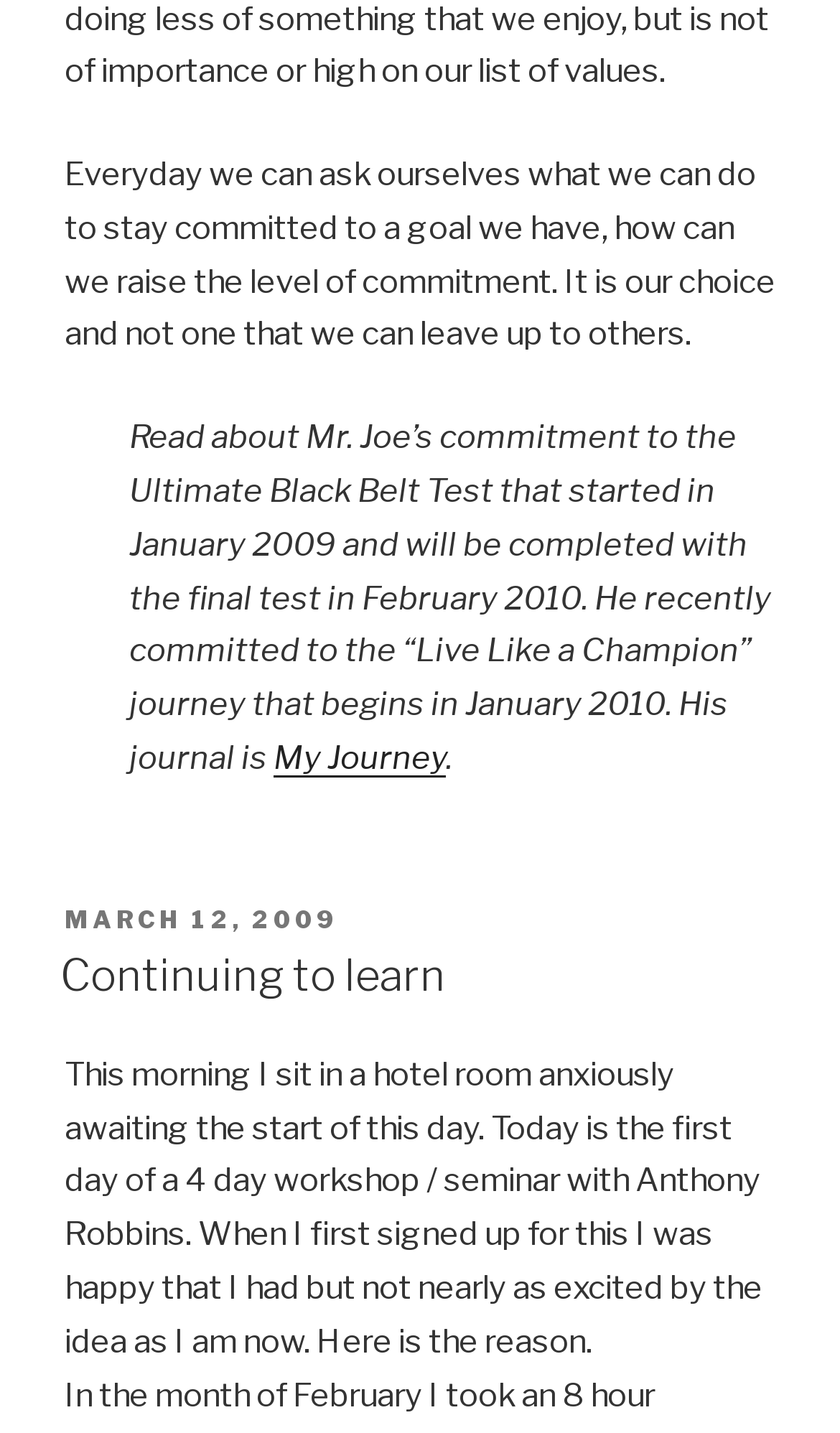What is the speaker's current location?
Please use the image to provide an in-depth answer to the question.

The third paragraph mentions that the speaker is sitting in a hotel room, anxiously awaiting the start of the day, which indicates that the speaker's current location is a hotel room.